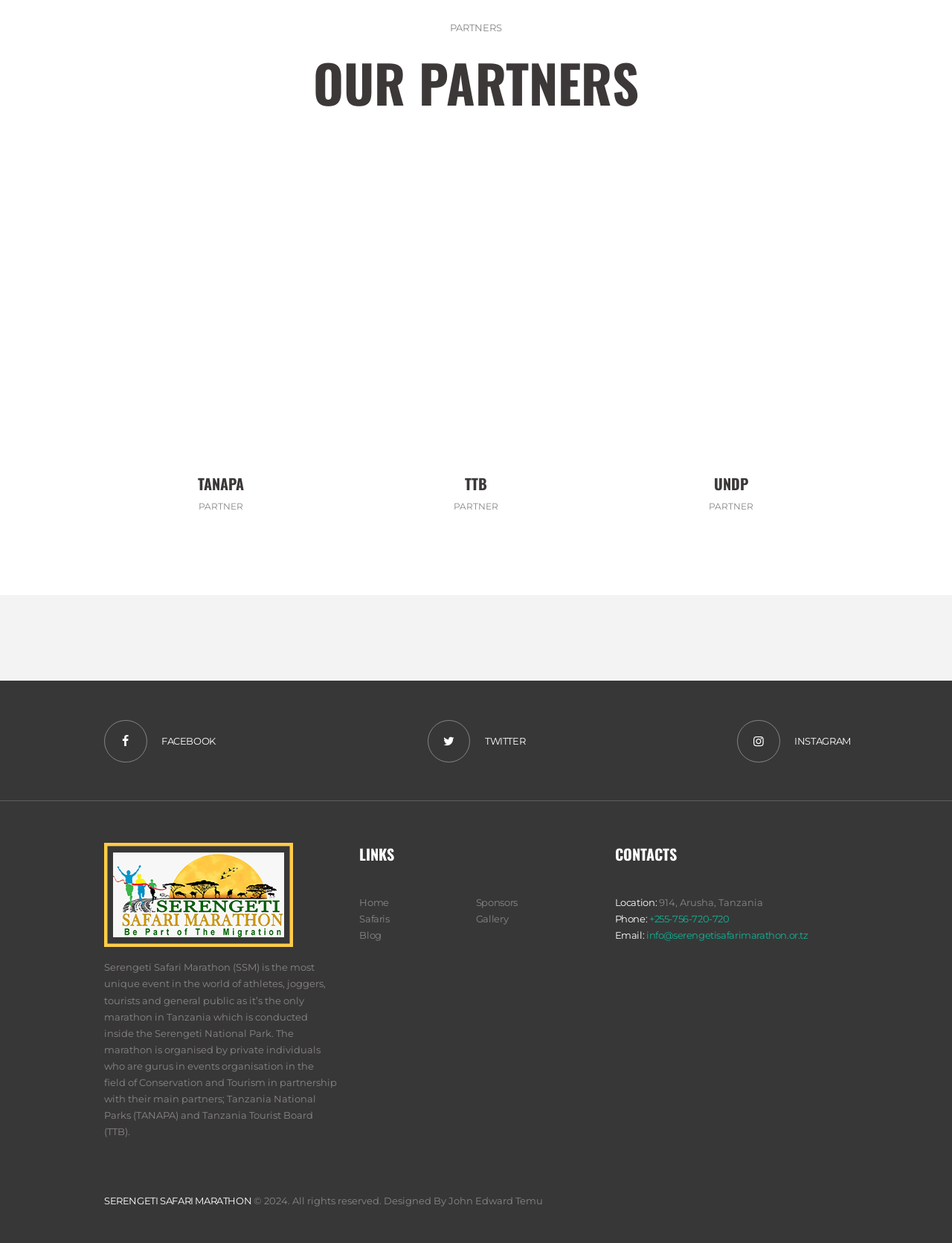Locate the bounding box coordinates of the area that needs to be clicked to fulfill the following instruction: "Contact us". The coordinates should be in the format of four float numbers between 0 and 1, namely [left, top, right, bottom].

[0.646, 0.68, 0.891, 0.694]